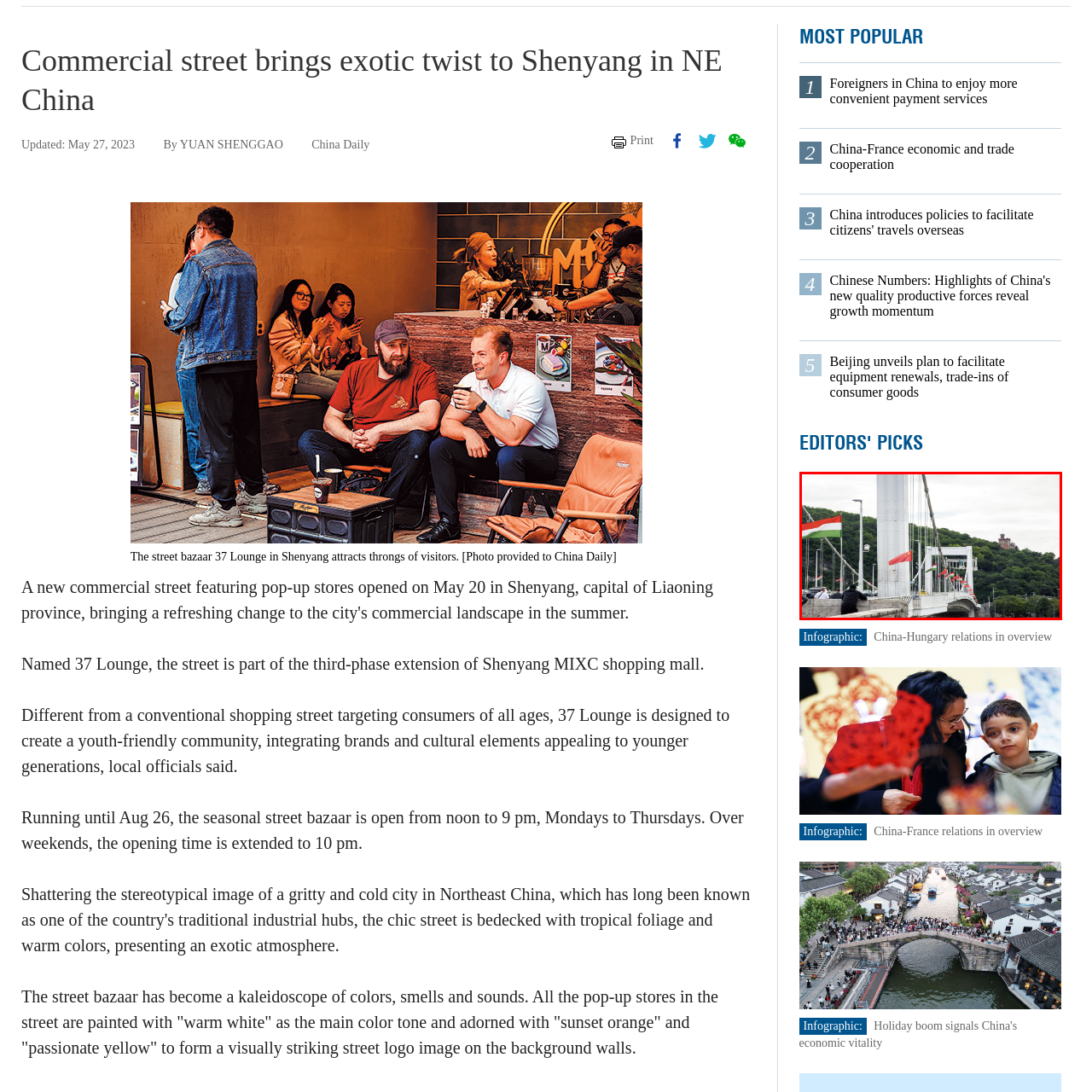Provide a comprehensive description of the image contained within the red rectangle.

The image captures a prominent bridge adorned with flags of both China and Hungary, symbolizing the connection and collaboration between the two nations. In the background, lush green hills provide a picturesque setting, while the structure of the bridge showcases its modern architecture. This scene evokes a sense of unity and partnership, reflecting the themes of international relations and cultural exchange as highlighted in the related article. The presence of individuals near the bridge hints at its significance as a gathering point and a landmark for visitors and locals alike.